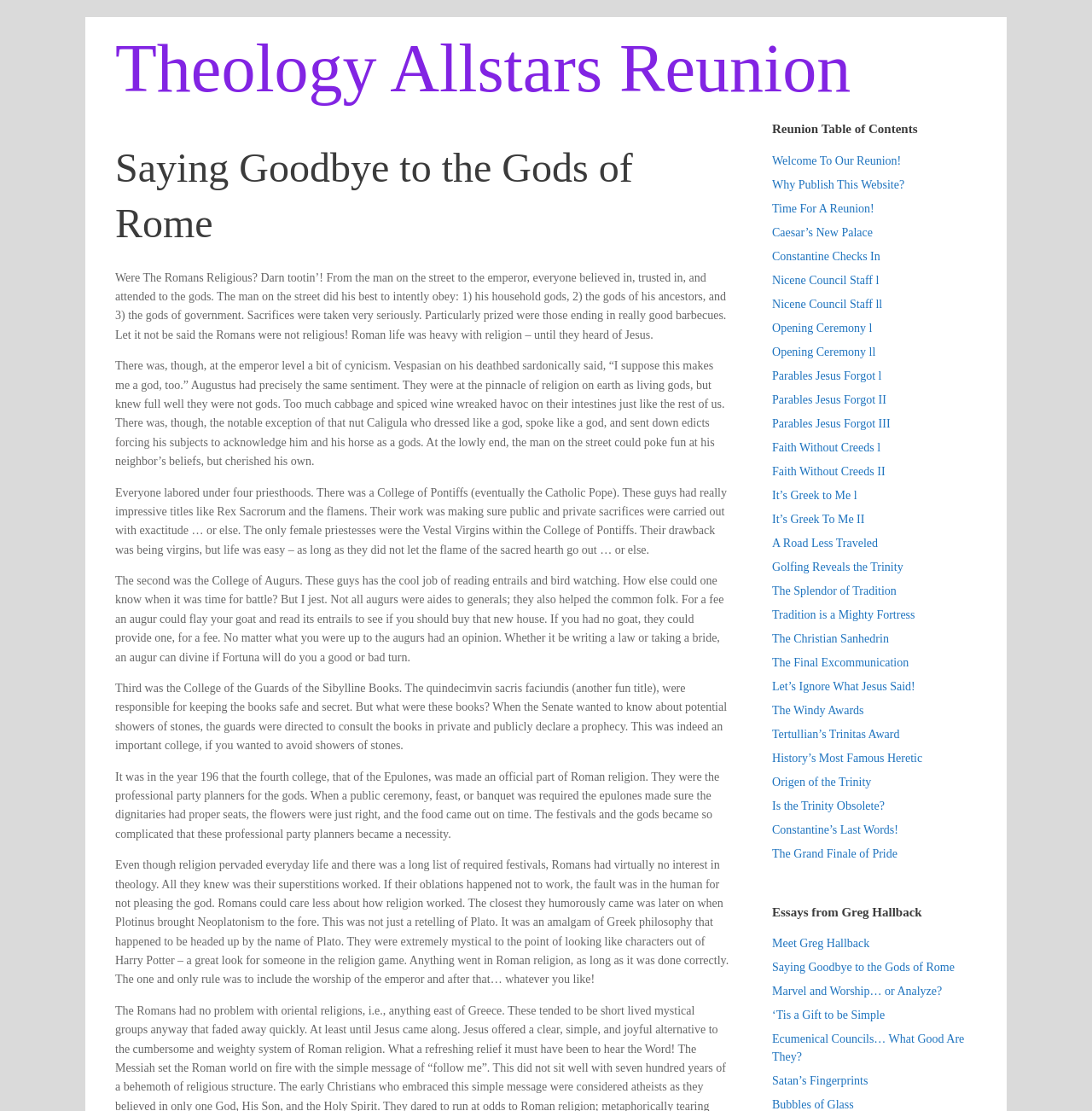Identify the bounding box coordinates for the element you need to click to achieve the following task: "Explore 'Essays from Greg Hallback'". The coordinates must be four float values ranging from 0 to 1, formatted as [left, top, right, bottom].

[0.707, 0.812, 0.895, 0.829]